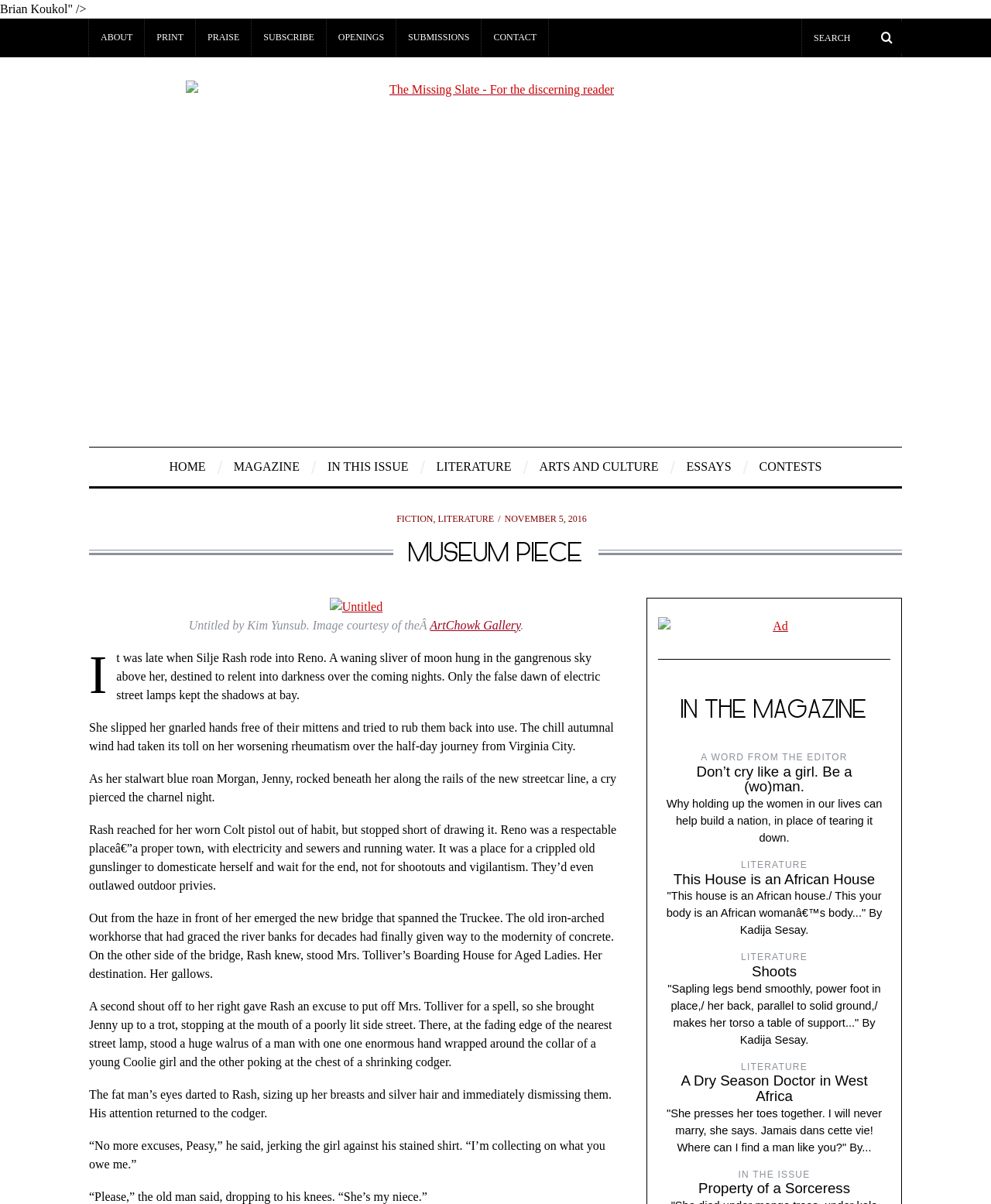Find the bounding box coordinates of the clickable element required to execute the following instruction: "Read the MUSEUM PIECE article". Provide the coordinates as four float numbers between 0 and 1, i.e., [left, top, right, bottom].

[0.188, 0.067, 0.812, 0.352]